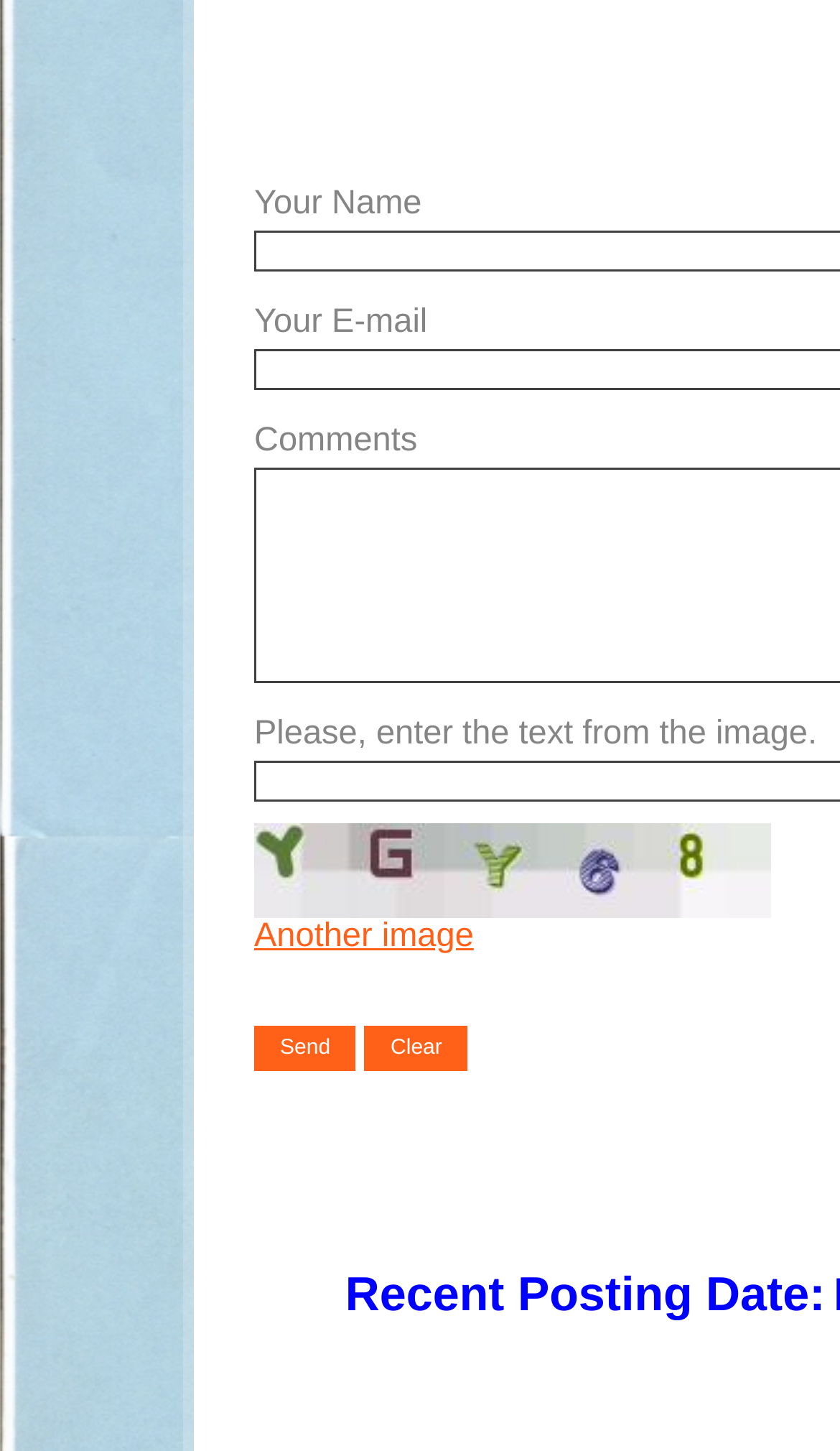What is the purpose of the 'Another image' link?
Using the image as a reference, give a one-word or short phrase answer.

Get another image